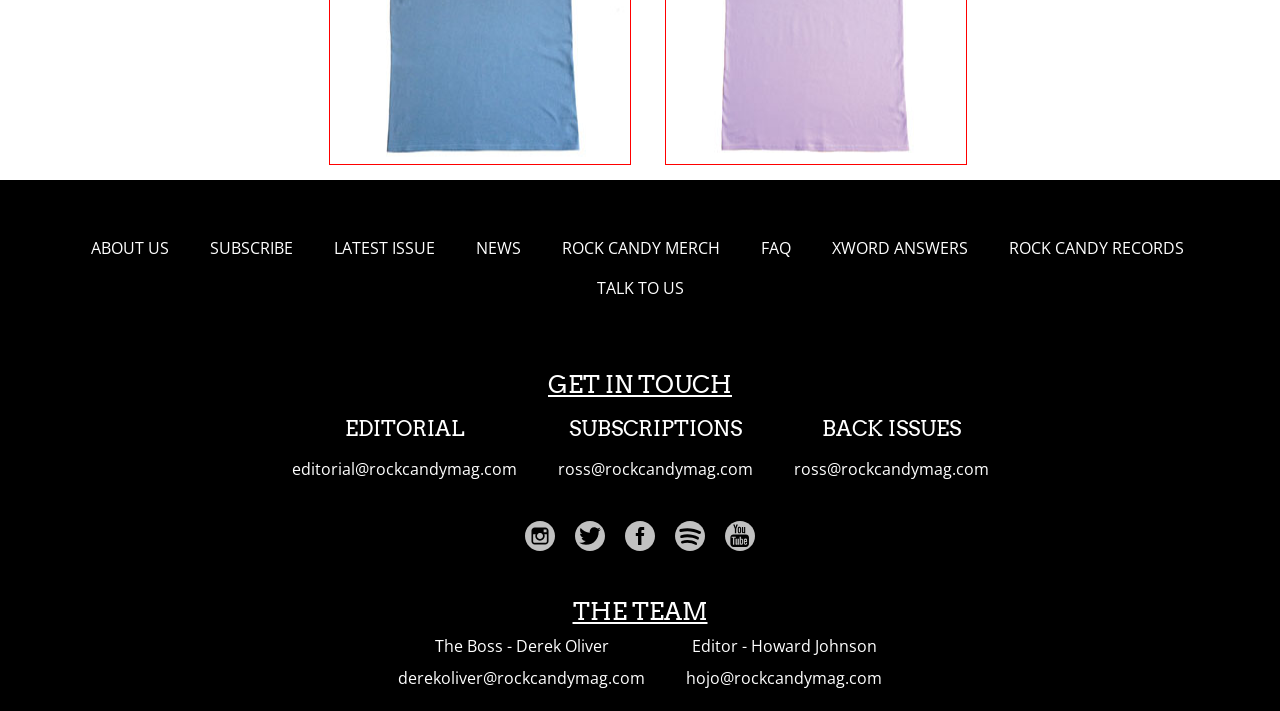What social media platforms does Rock Candy have?
Please give a well-detailed answer to the question.

The social media platforms can be found at the bottom of the webpage, where there are links to Instagram, Twitter, Facebook, Spotify, and YouTube, each accompanied by an image of the respective platform's logo.